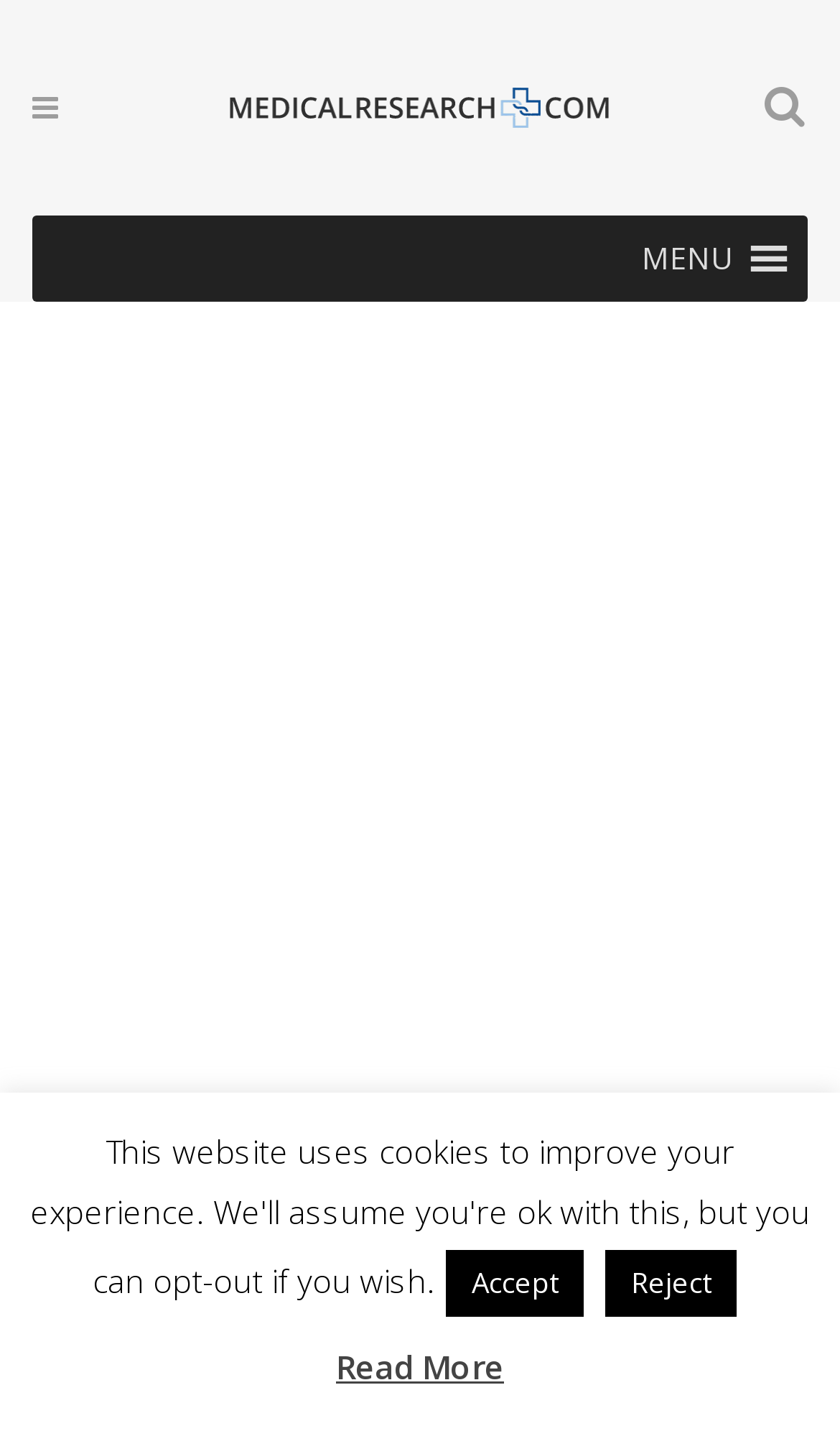Please identify the bounding box coordinates of the area I need to click to accomplish the following instruction: "Click the logo".

[0.269, 0.034, 0.731, 0.117]